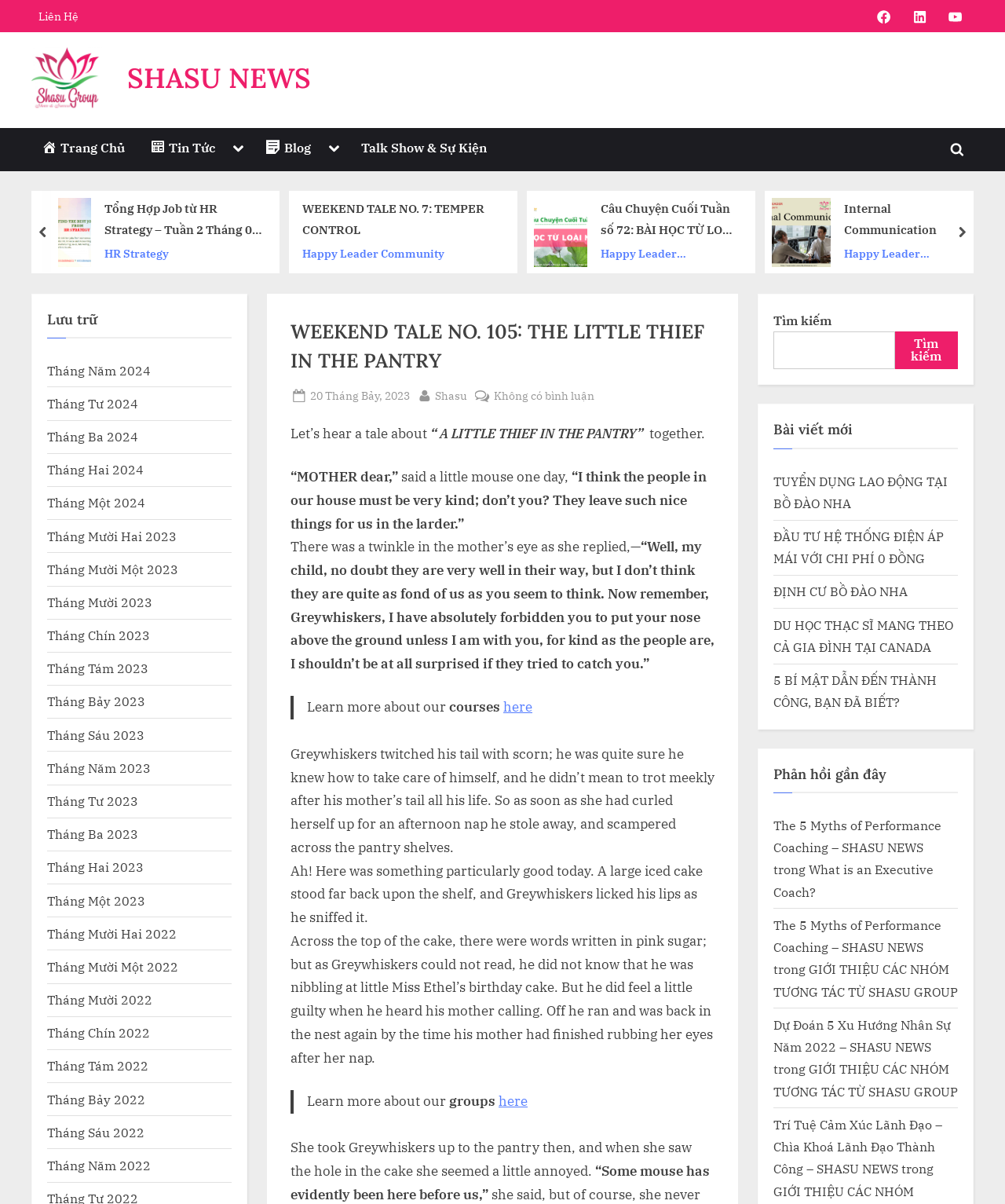Please identify the bounding box coordinates for the region that you need to click to follow this instruction: "Click on the 'prev' button".

[0.031, 0.159, 0.055, 0.227]